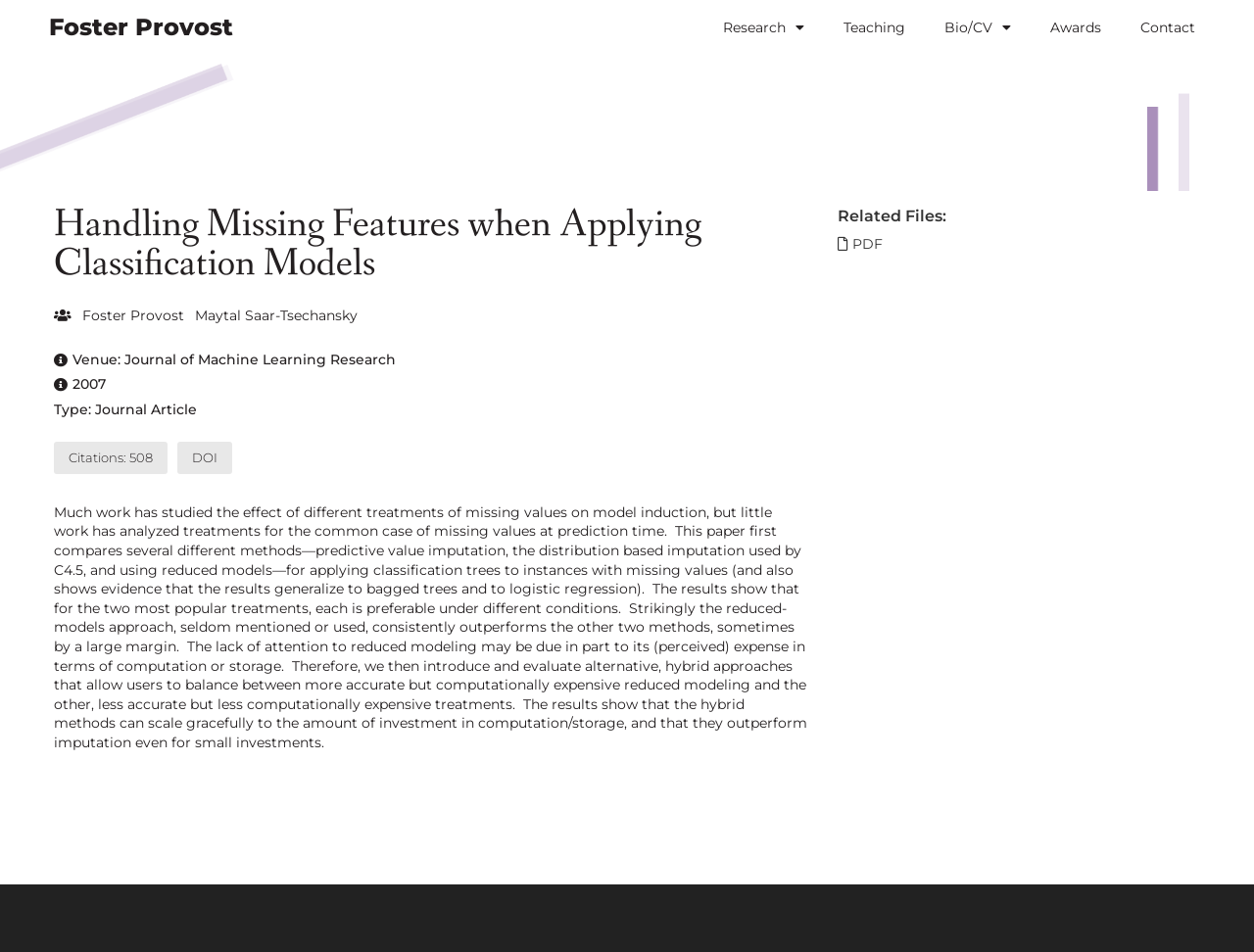Please provide a detailed answer to the question below by examining the image:
What is the type of this publication?

I found the type of publication by looking at the static text elements on the webpage. One of the elements says 'Type: Journal Article', which indicates that this is a journal article.